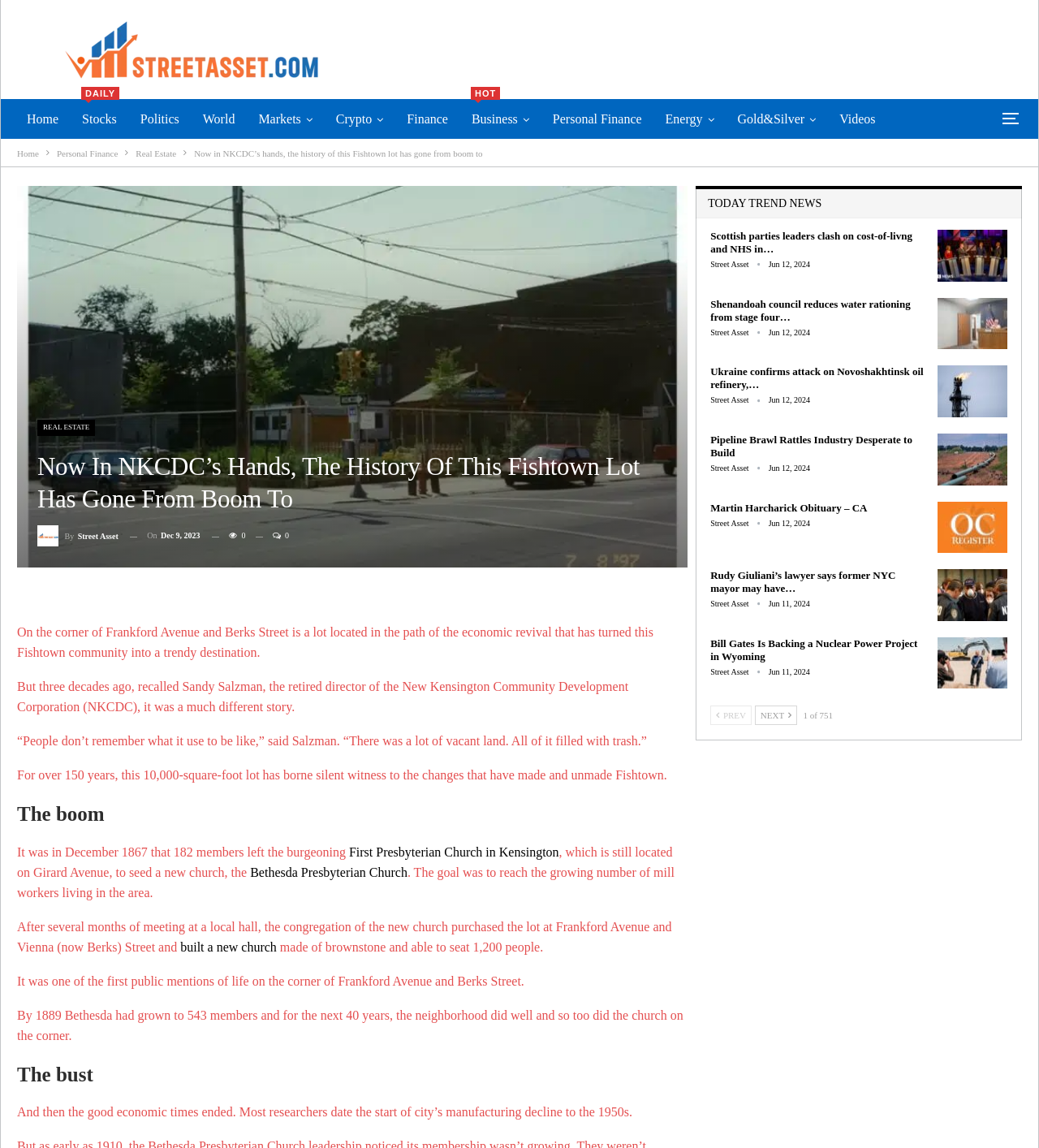Pinpoint the bounding box coordinates of the element that must be clicked to accomplish the following instruction: "Click on 'Home'". The coordinates should be in the format of four float numbers between 0 and 1, i.e., [left, top, right, bottom].

[0.016, 0.087, 0.066, 0.121]